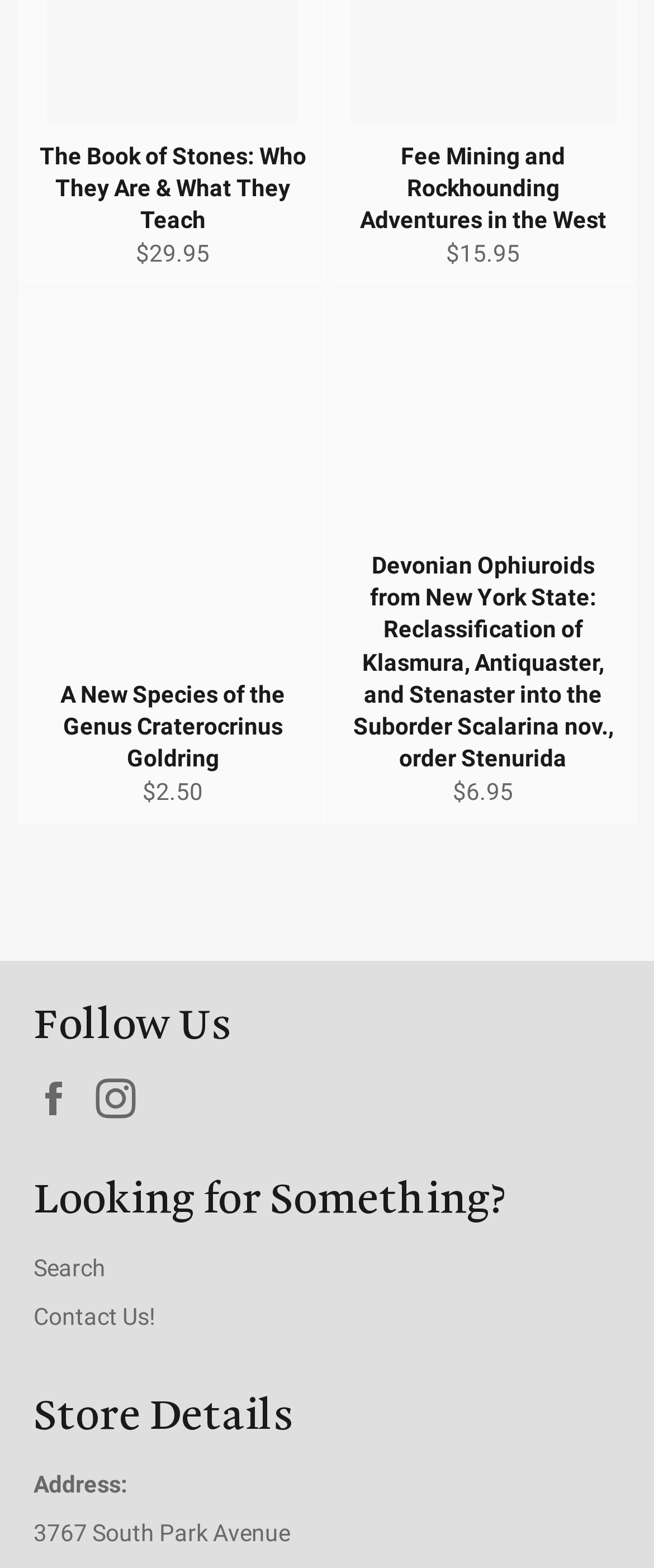How many links are there under 'Follow Us'?
Using the image as a reference, deliver a detailed and thorough answer to the question.

I found the heading 'Follow Us' followed by the links 'Facebook' and 'Instagram', so there are two links under 'Follow Us'.